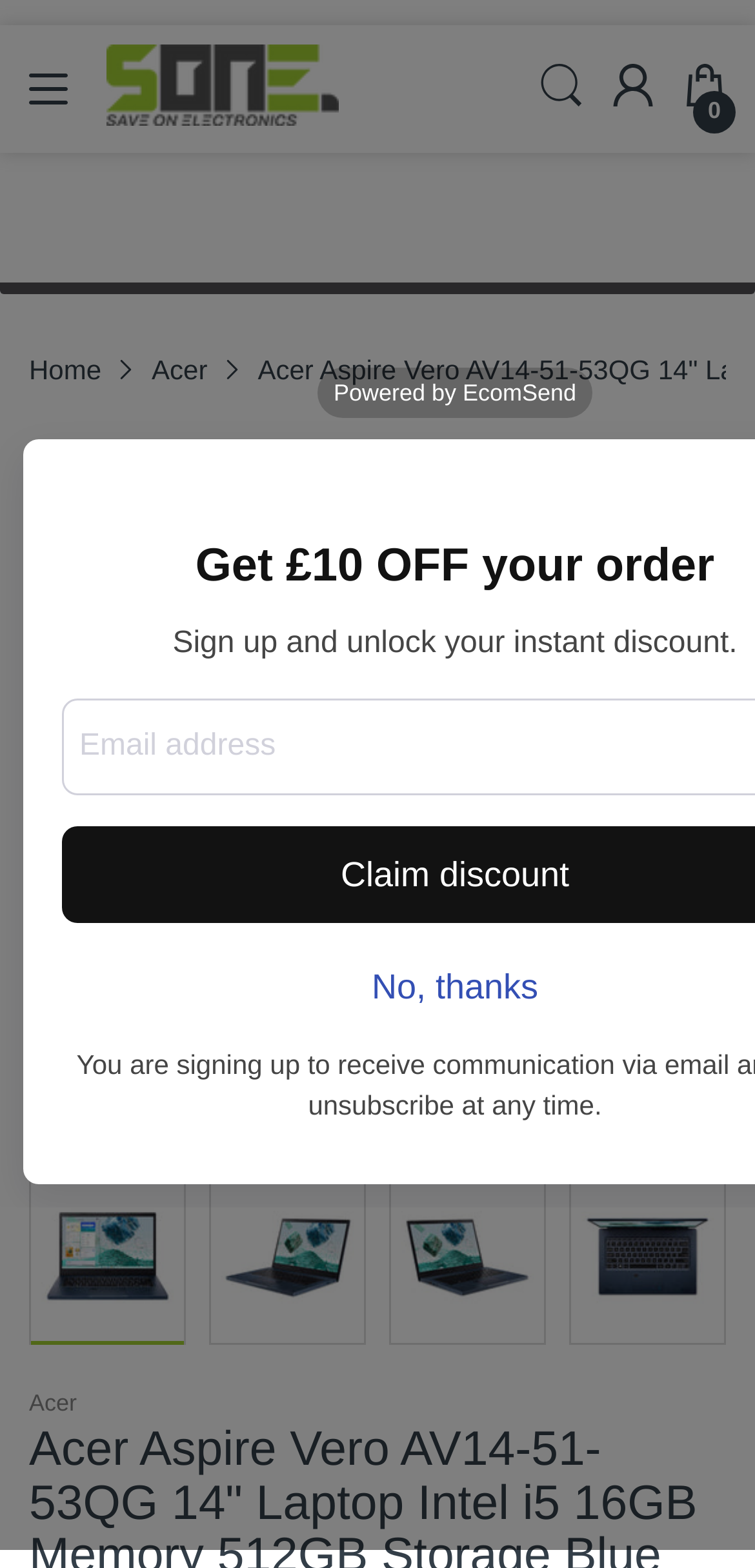Please identify and generate the text content of the webpage's main heading.

Acer Aspire Vero AV14-51-53QG 14" Laptop Intel i5 16GB Memory 512GB Storage Blue